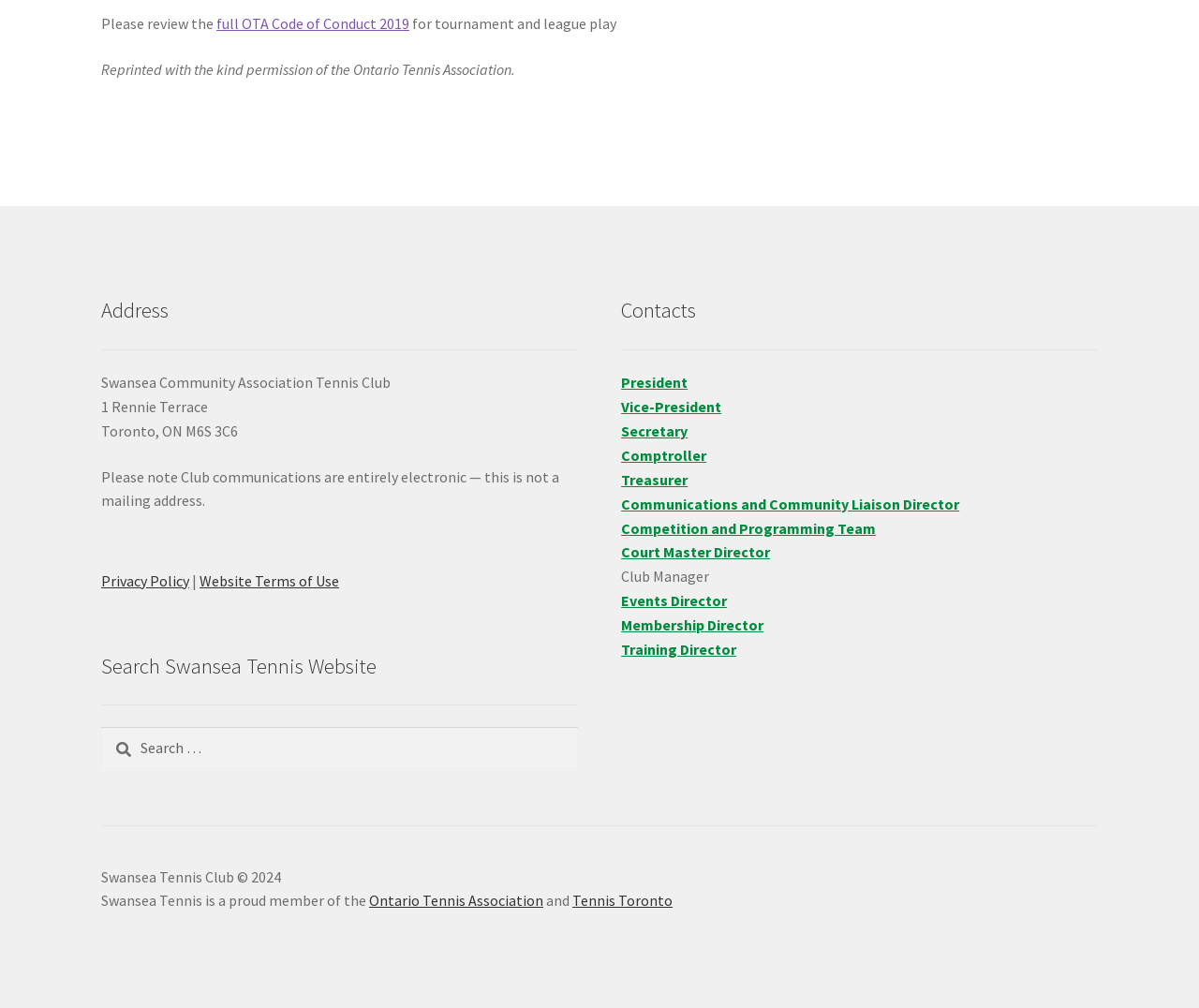Extract the bounding box coordinates for the described element: "Communications and Community Liaison Director". The coordinates should be represented as four float numbers between 0 and 1: [left, top, right, bottom].

[0.518, 0.49, 0.8, 0.509]